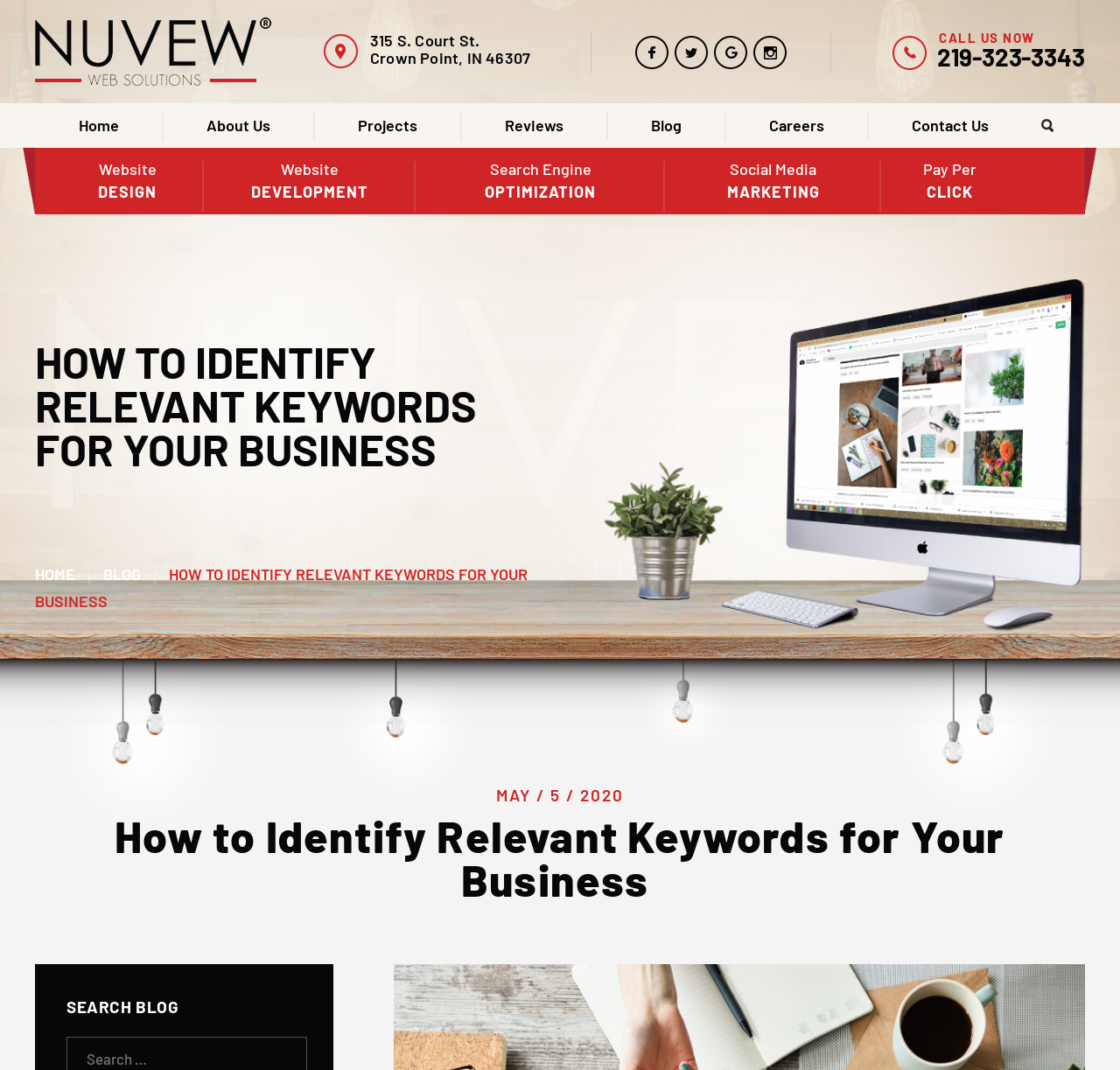Locate and provide the bounding box coordinates for the HTML element that matches this description: "Search Engine optimization".

[0.388, 0.15, 0.577, 0.188]